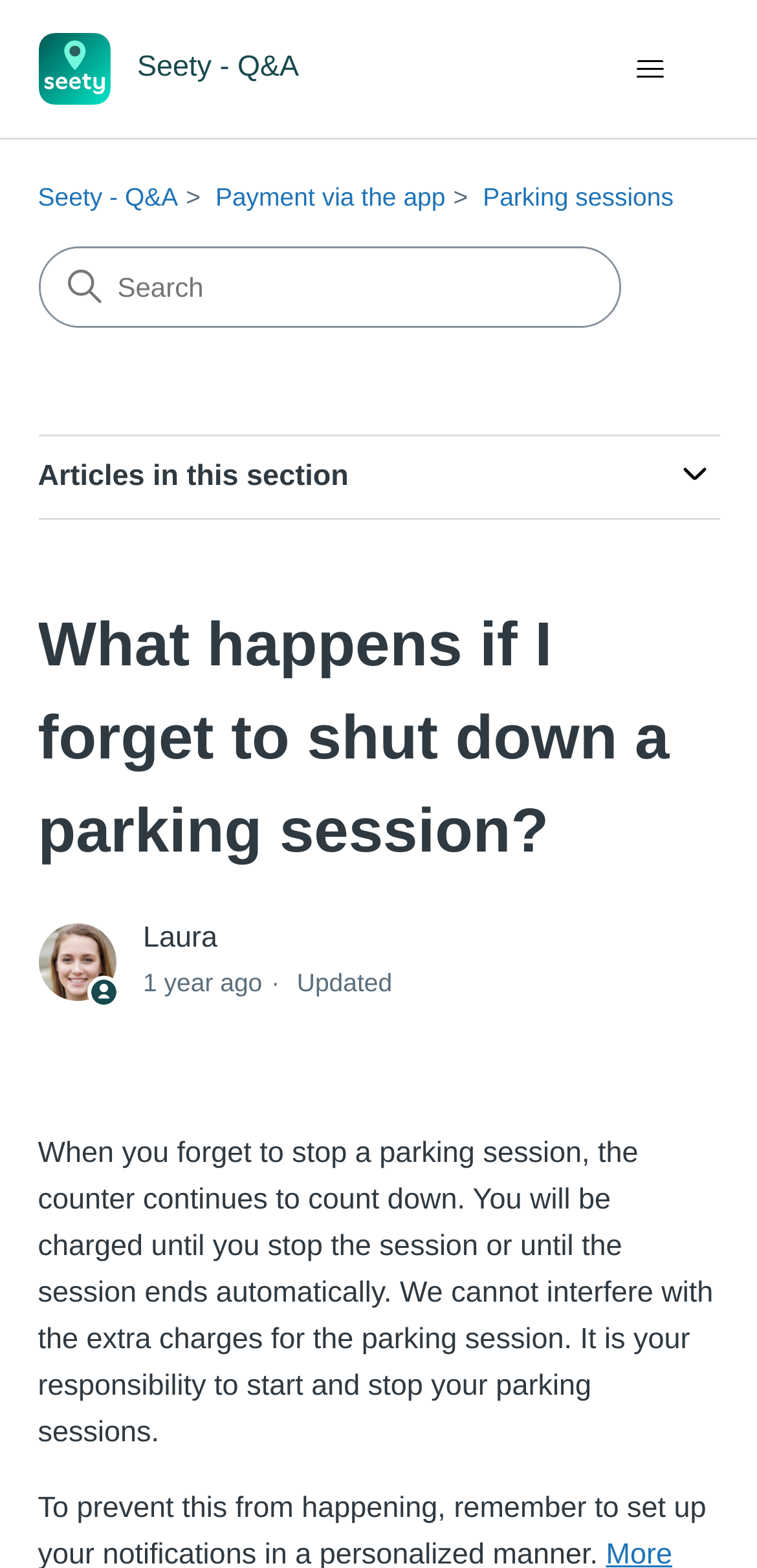Generate a comprehensive description of the webpage.

This webpage is a Q&A page from Seety's Help Center, focused on answering the question "What happens if I forget to shut down a parking session?" At the top left, there is a link to the Seety - Q&A Help Center home page, accompanied by a small image. On the top right, there is a button to toggle the navigation menu, which is currently not expanded. 

Below the navigation button, there is a navigation section with a list of links, including "Seety - Q&A", "Payment via the app", and "Parking sessions". Each link is preceded by a list marker (1., 2., 3., etc.). 

To the right of the navigation section, there is a search bar with a searchbox labeled "Search". Below the search bar, there is a section labeled "Articles in this section" with a button to expand or collapse the section. 

The main content of the page is a header section with a heading that matches the page title. Below the heading, there is an image of a user, a timestamp showing when the article was updated, and a static text indicating that the article was updated 1 year ago. 

The main text of the article is a paragraph that explains what happens if you forget to stop a parking session. It informs users that they will be charged until they stop the session or until the session ends automatically, and that Seety cannot interfere with the extra charges.